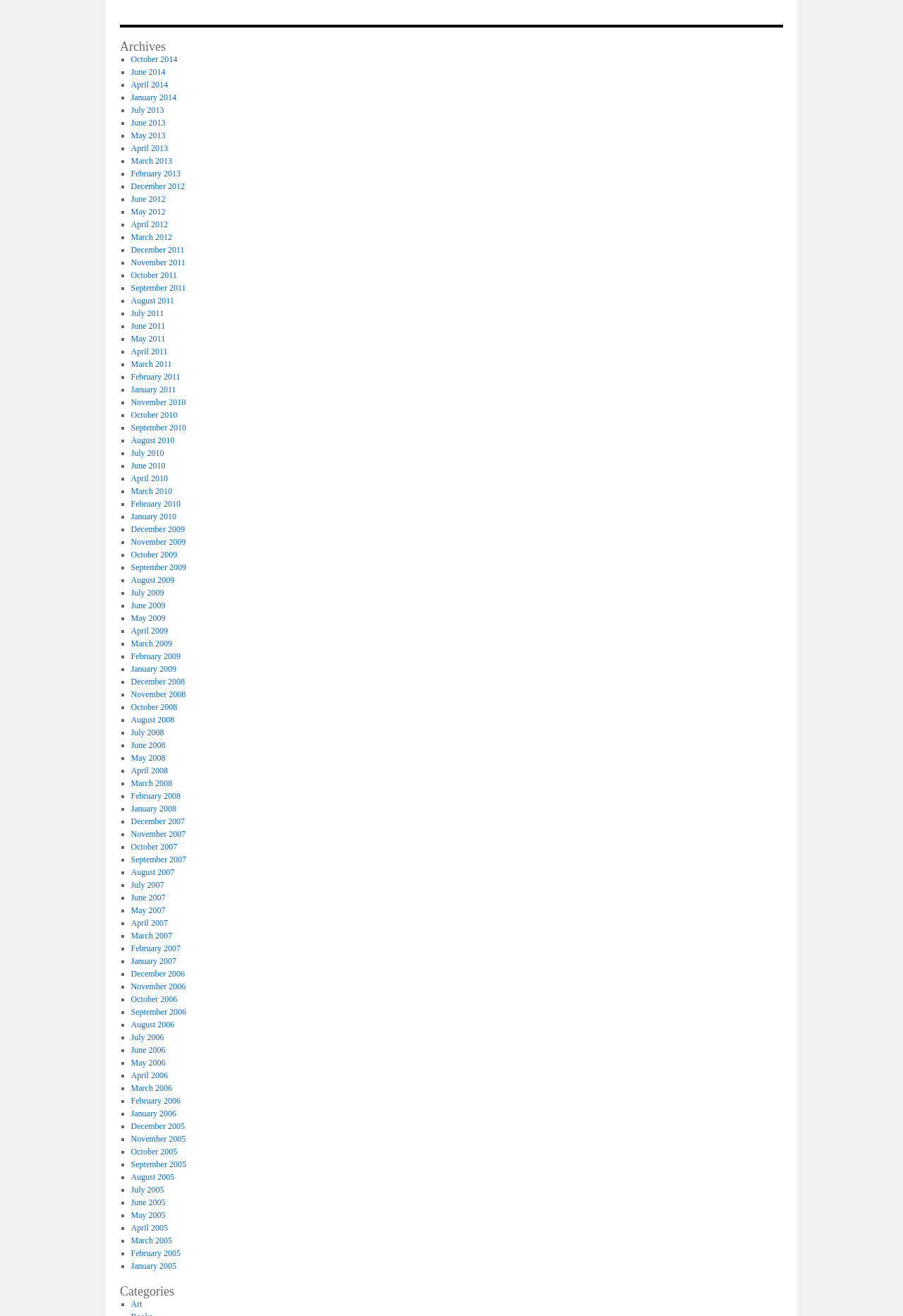How are the links on the webpage organized?
Answer the question based on the image using a single word or a brief phrase.

By month